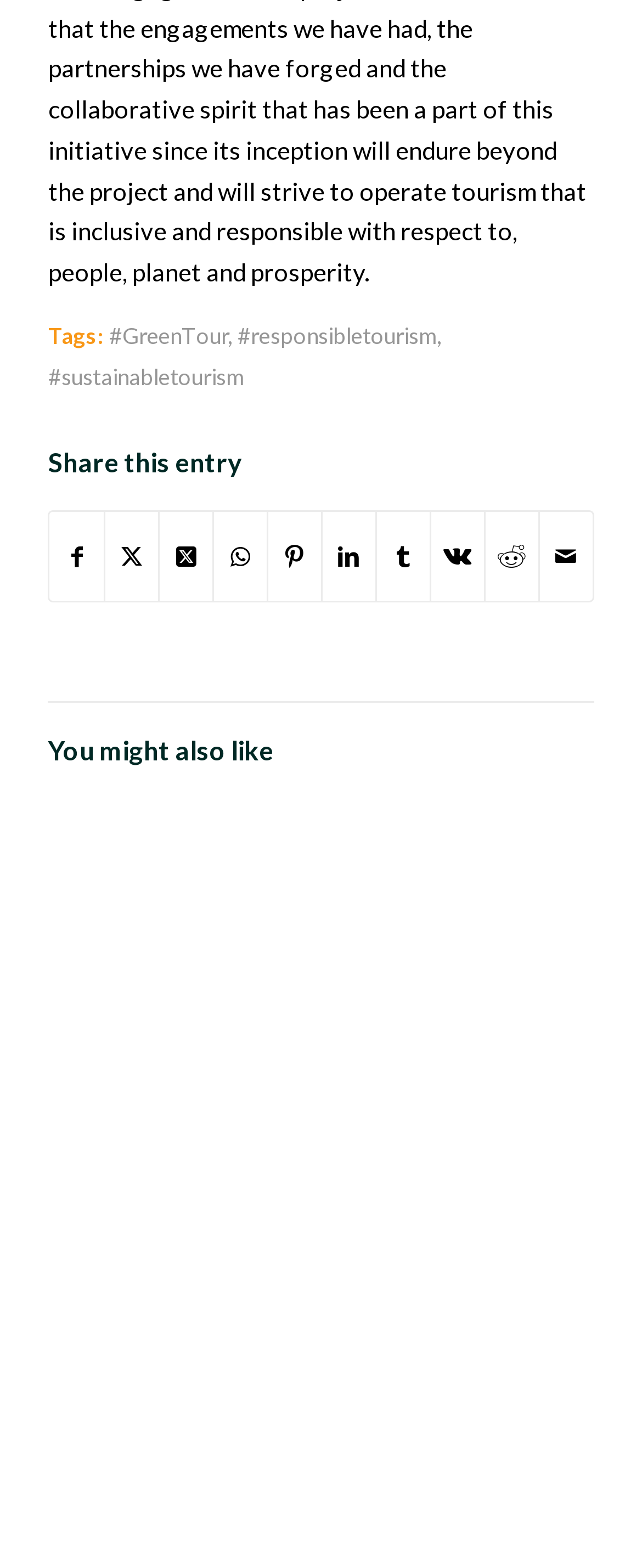Using the description "Share by Mail", predict the bounding box of the relevant HTML element.

[0.84, 0.326, 0.922, 0.384]